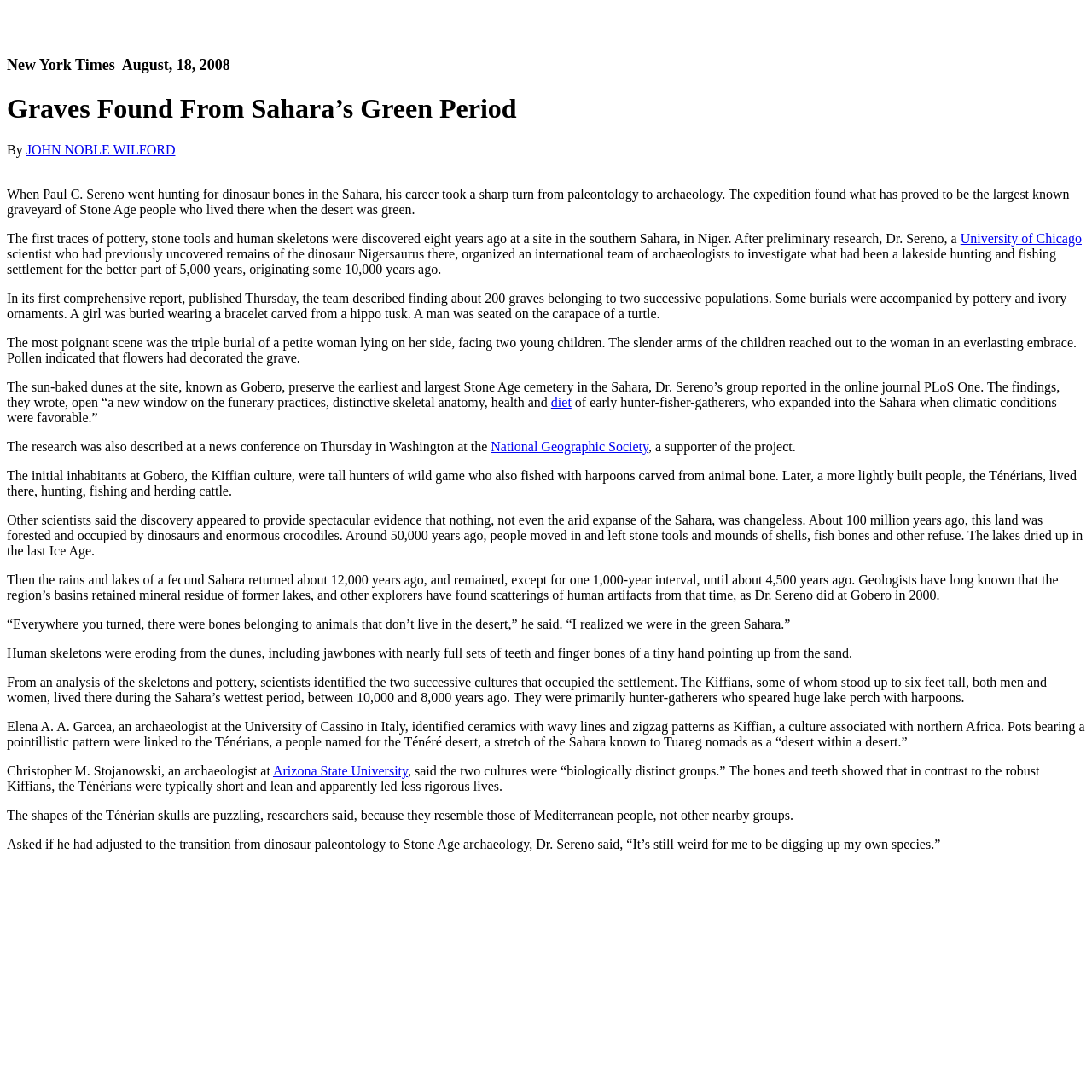Provide a thorough and detailed response to the question by examining the image: 
What is the name of the journal where the team's findings were published?

The team's findings were published in the online journal PLoS One, which is mentioned in the article as the platform where Dr. Sereno's group reported their discoveries.